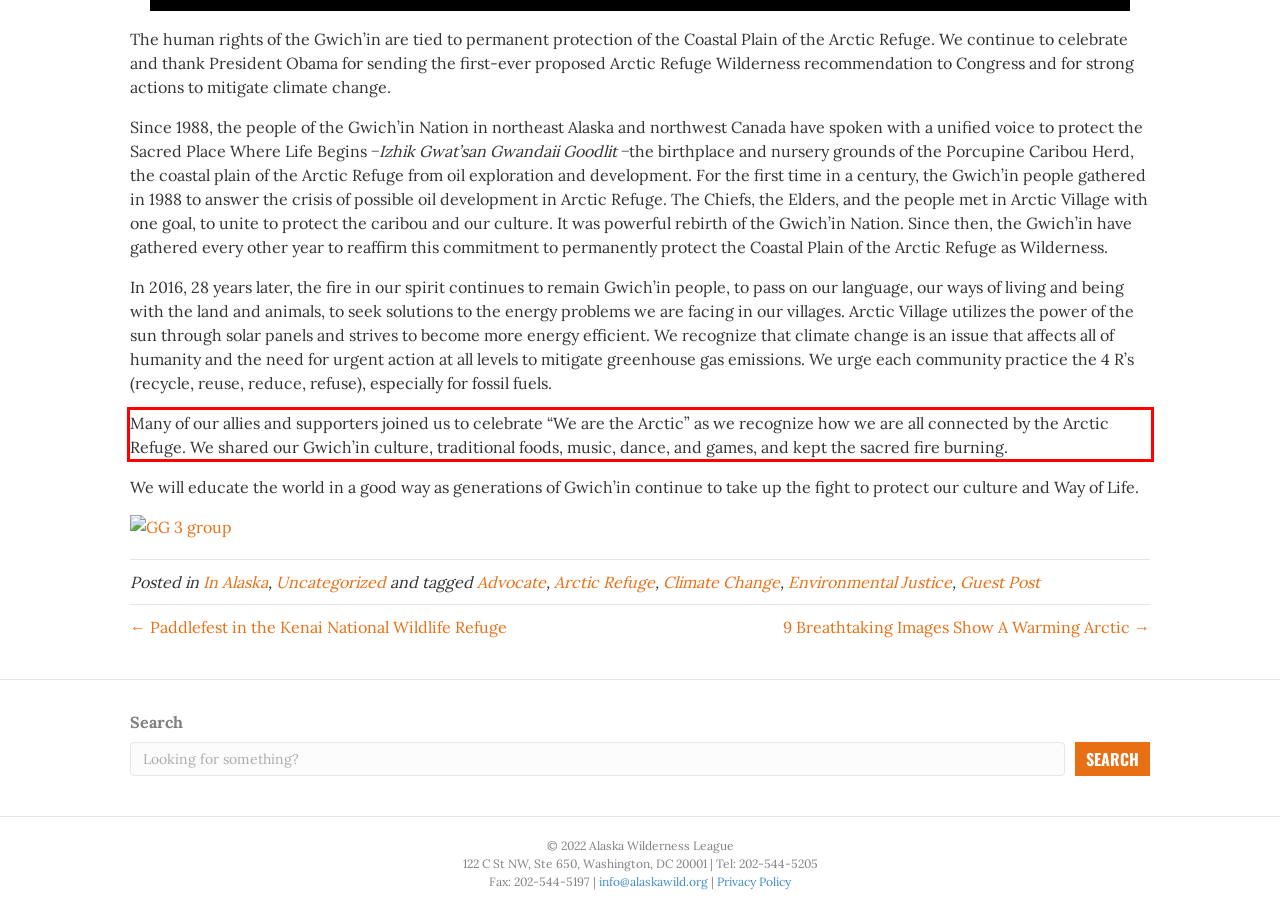Please recognize and transcribe the text located inside the red bounding box in the webpage image.

Many of our allies and supporters joined us to celebrate “We are the Arctic” as we recognize how we are all connected by the Arctic Refuge. We shared our Gwich’in culture, traditional foods, music, dance, and games, and kept the sacred fire burning.